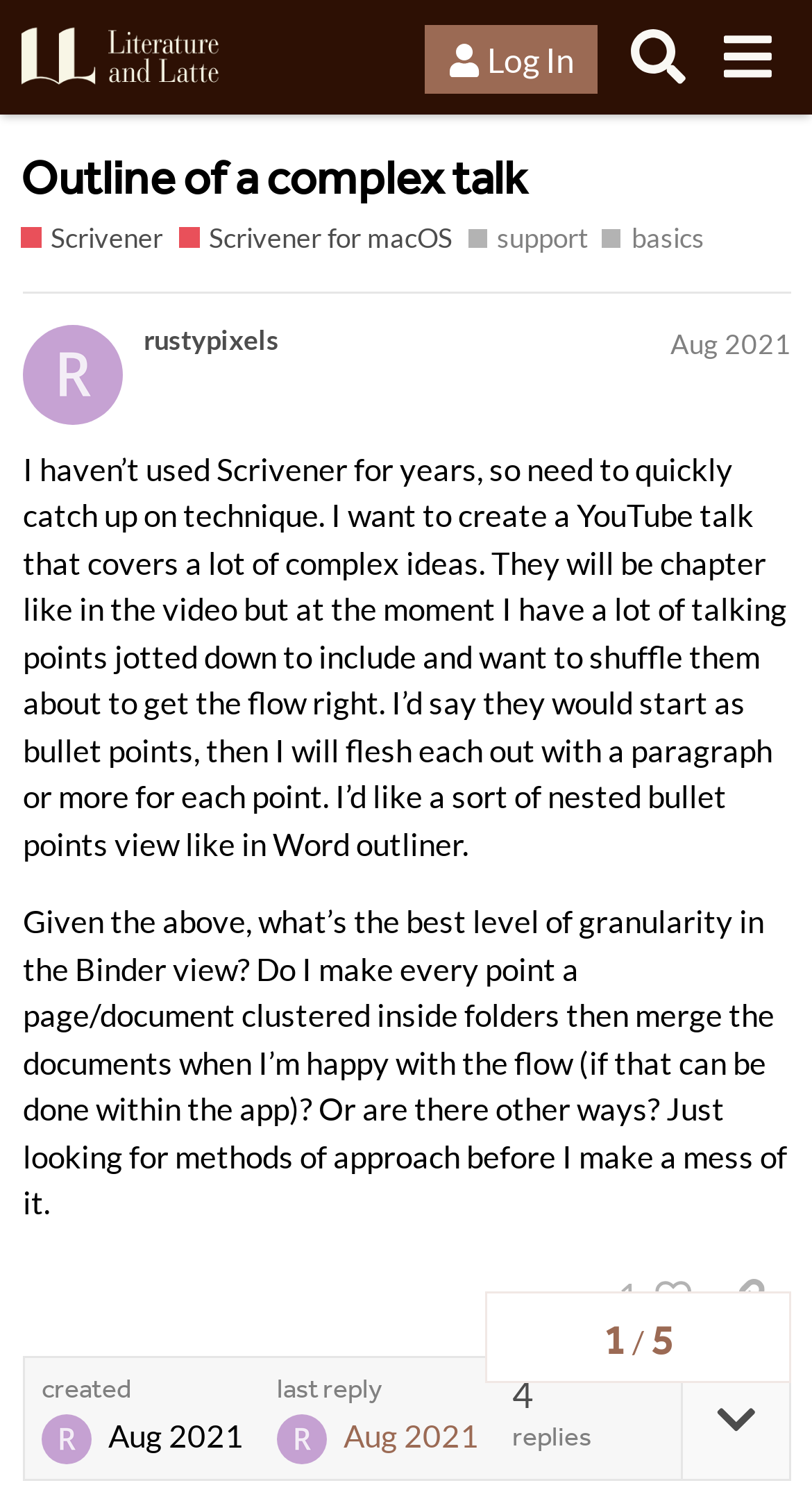Please determine the bounding box coordinates of the element's region to click for the following instruction: "Learn about enzymes in the body".

None